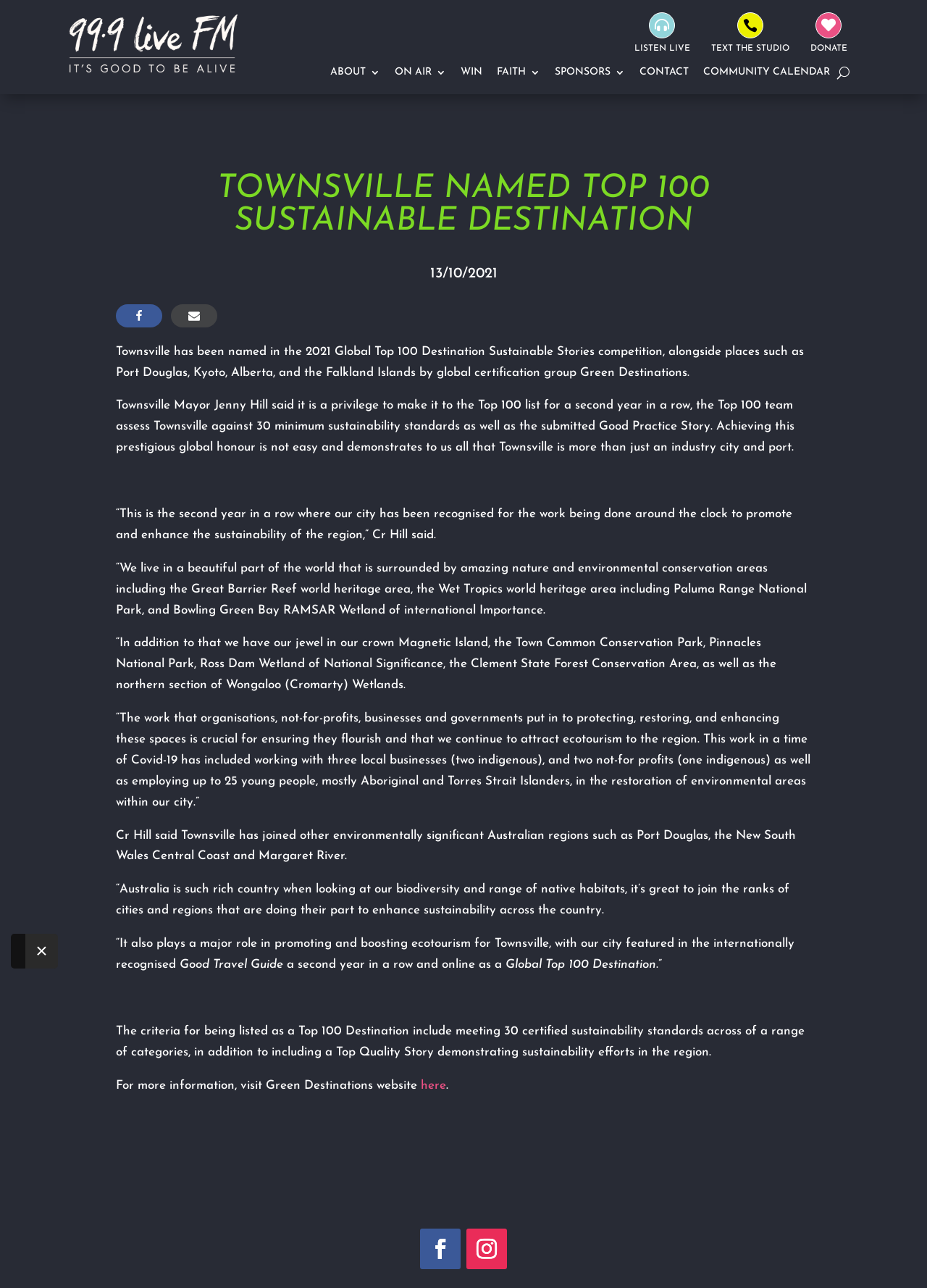Determine the bounding box coordinates of the UI element that matches the following description: "COMMUNITY CALENDAR". The coordinates should be four float numbers between 0 and 1 in the format [left, top, right, bottom].

[0.759, 0.052, 0.895, 0.065]